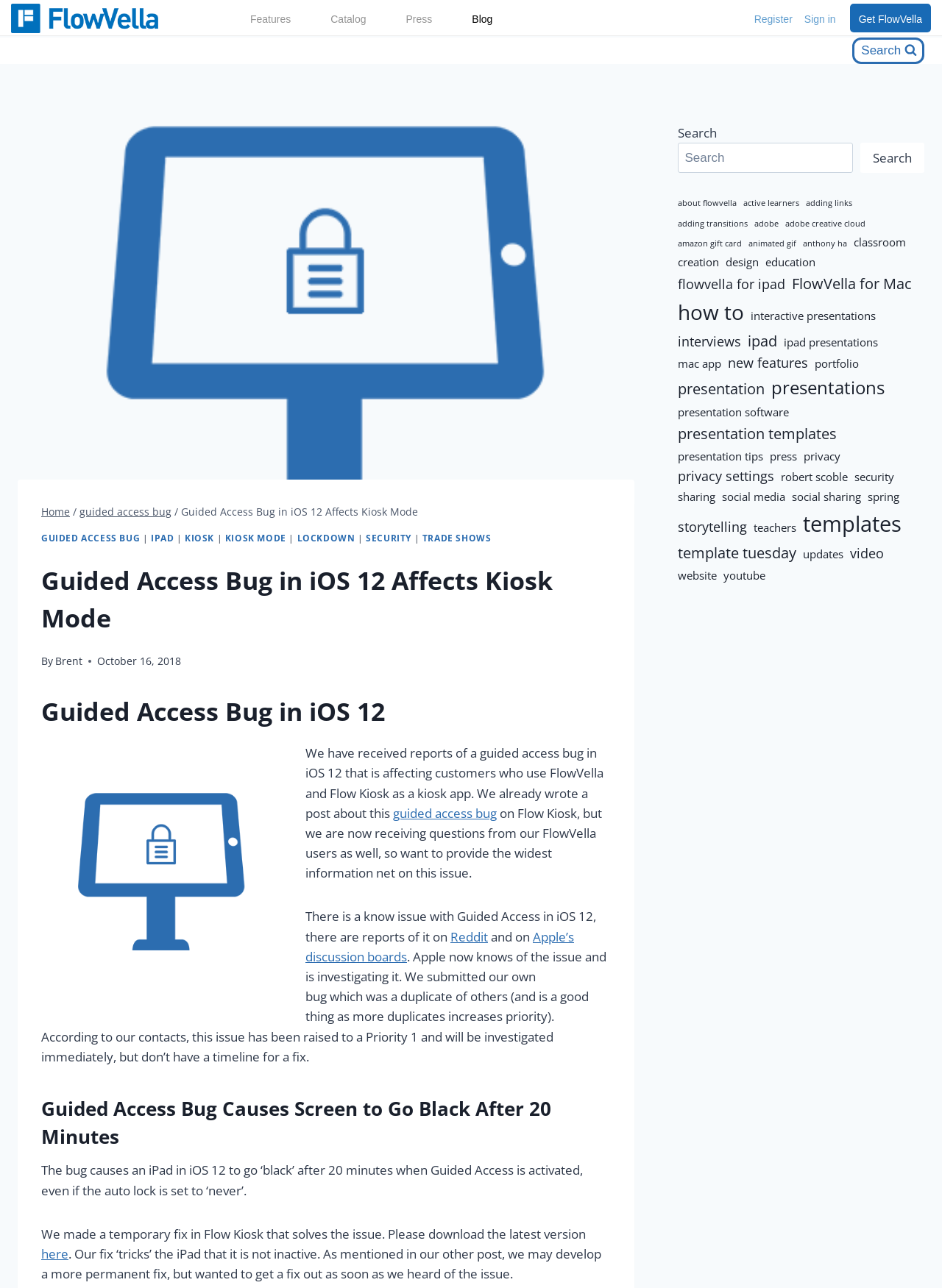Describe all significant elements and features of the webpage.

This webpage is about a guided access bug in iOS 12 that affects kiosk mode, specifically related to FlowVella, an interactive presentation and kiosk software. 

At the top of the page, there is a navigation bar with links to "FlowVella", "Features", "Catalog", "Press", "Blog", and "Register" or "Sign in" on the right side. Below the navigation bar, there is a search form with a search box and a "Search" button.

The main content of the page is divided into sections. The first section has a heading "Guided Access Bug in iOS 12 Affects Kiosk Mode" and a brief introduction to the issue. Below the introduction, there are several links to related topics, including "GUIDED ACCESS BUG", "IPAD", "KIOSK", "KIOSK MODE", "LOCKDOWN", "SECURITY", and "TRADE SHOWS".

The next section has a heading "Guided Access Bug in iOS 12" and discusses the issue in more detail. There is an image of a secure kiosk icon and several paragraphs of text explaining the problem and its impact on FlowVella users. The section also includes links to "Reddit" and "Apple's discussion boards" where the issue is being discussed.

The following section has a heading "Guided Access Bug Causes Screen to Go Black After 20 Minutes" and explains the symptoms of the bug. It also mentions a temporary fix that has been implemented in Flow Kiosk and provides a link to download the latest version.

On the right side of the page, there is a list of links to various topics, including "about flowvella", "active learners", "adding links", "adding transitions", and many others. These links are grouped into categories, with some having multiple items.